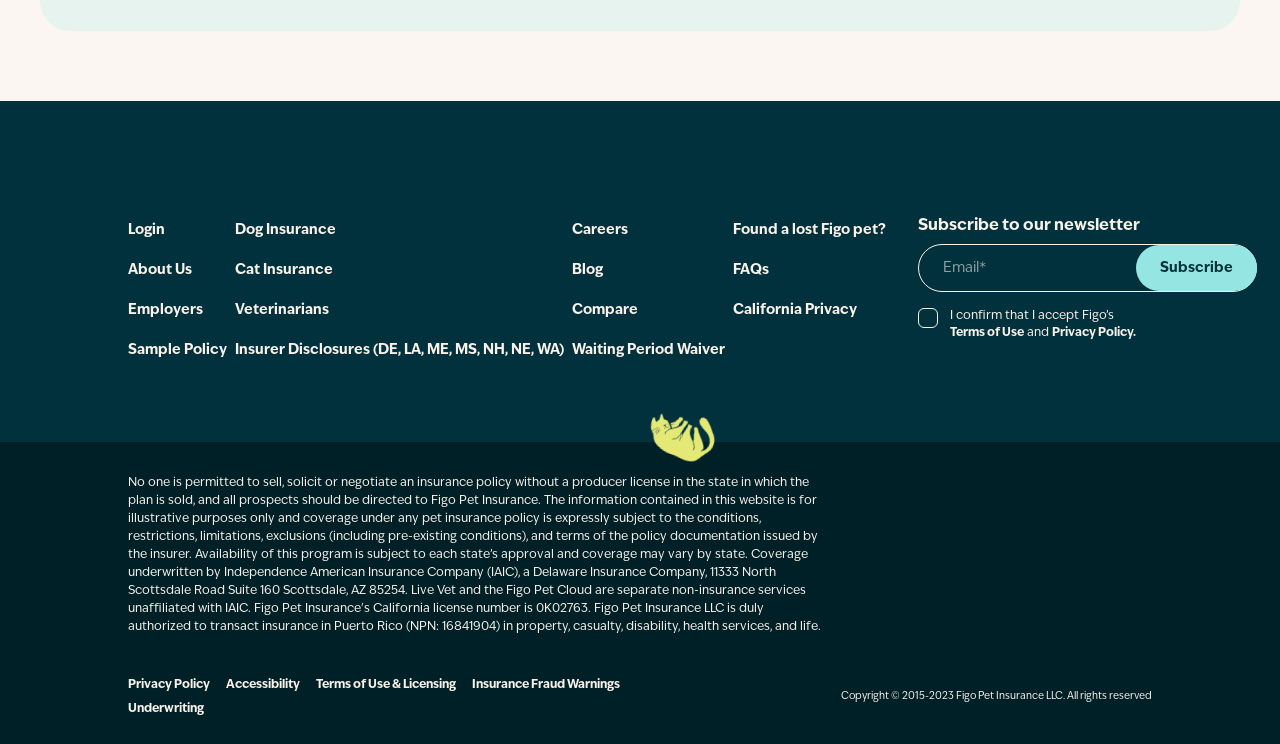Identify the bounding box coordinates of the element that should be clicked to fulfill this task: "Click here to give kudos to this post". The coordinates should be provided as four float numbers between 0 and 1, i.e., [left, top, right, bottom].

None